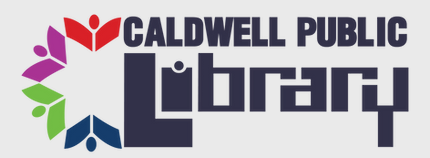What is the shape formed by the figures around the library name?
Using the image, provide a concise answer in one word or a short phrase.

Petals or leaves